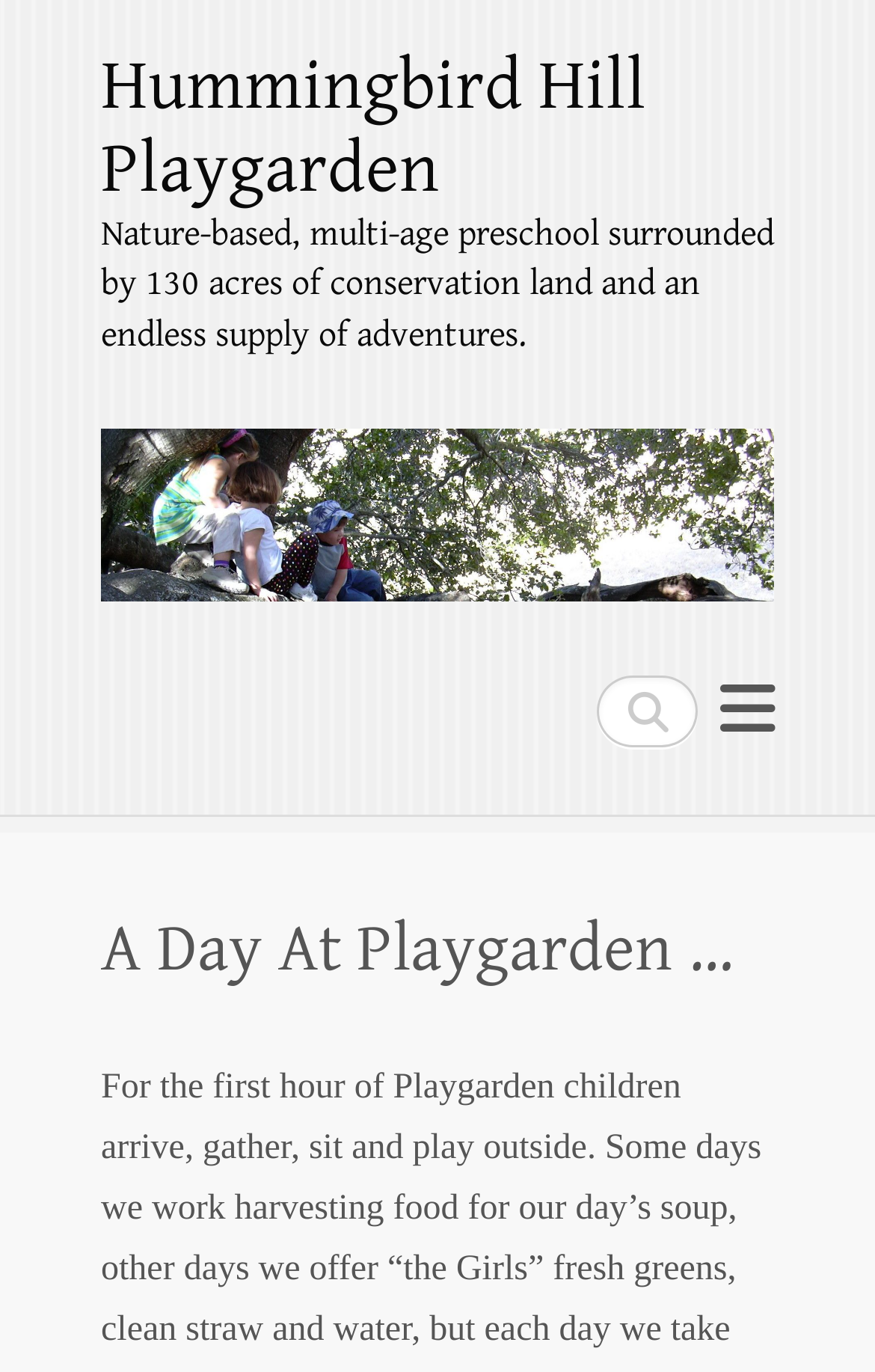Explain the webpage's design and content in an elaborate manner.

The webpage appears to be about Hummingbird Hill Playgarden, a nature-based, multi-age preschool. At the top left of the page, there is a heading with the name of the preschool, accompanied by a link and an image. Below this, there is a brief description of the preschool, highlighting its unique feature of being surrounded by 130 acres of conservation land.

On the top right side of the page, there is a search bar with a static text "Search" and a corresponding textbox. Next to the search bar, there is a button with a responsive menu icon.

Further down the page, there is a heading that reads "A Day At Playgarden …", which suggests that the page may be describing a typical day at the preschool. The meta description mentions "homemaking tasks" such as bread making, chopping vegetables or fruit, folding laundry, and grinding, which may be activities that the children participate in during their day at the preschool.